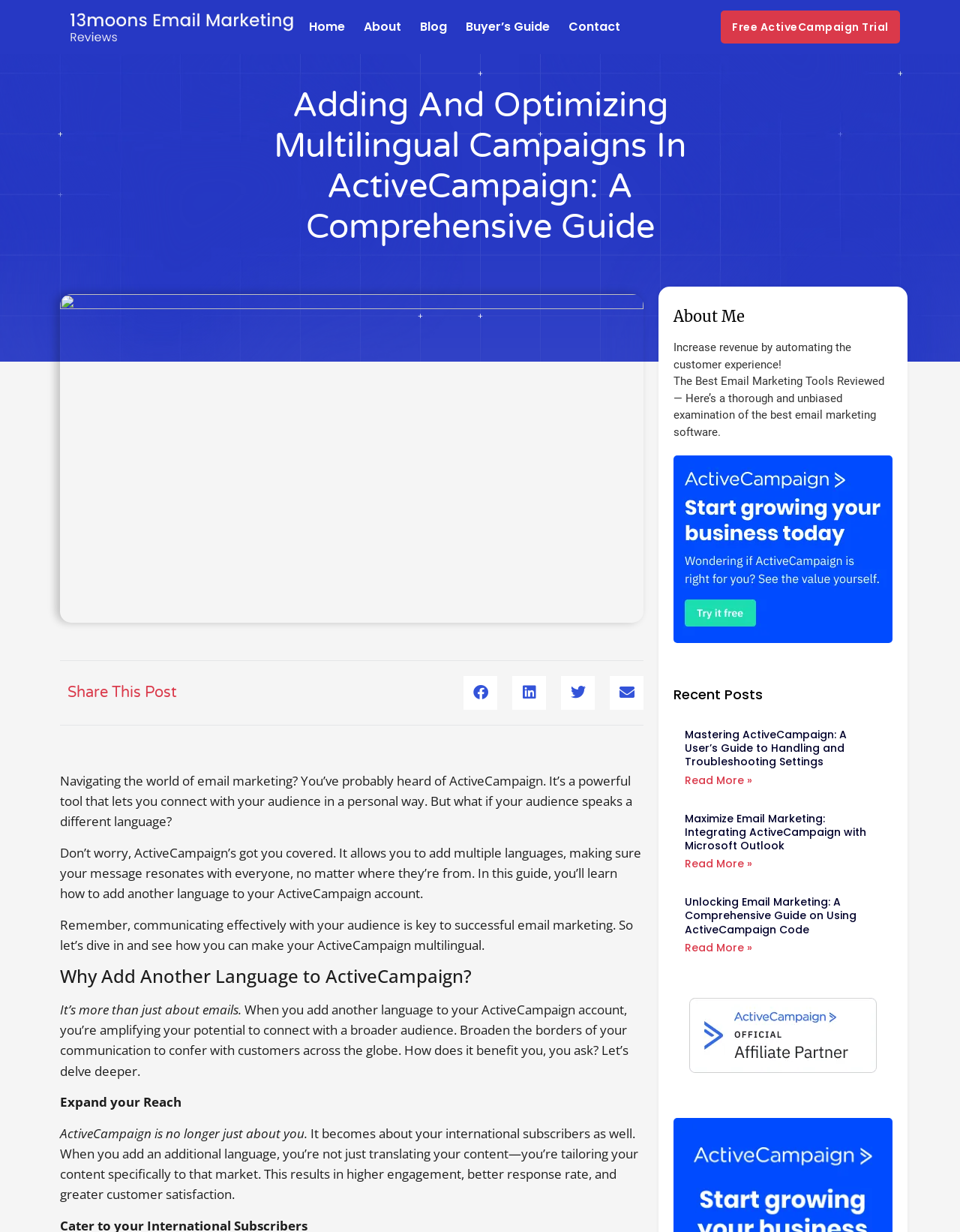Answer the following query concisely with a single word or phrase:
What is the benefit of using ActiveCampaign for email marketing?

Increase revenue